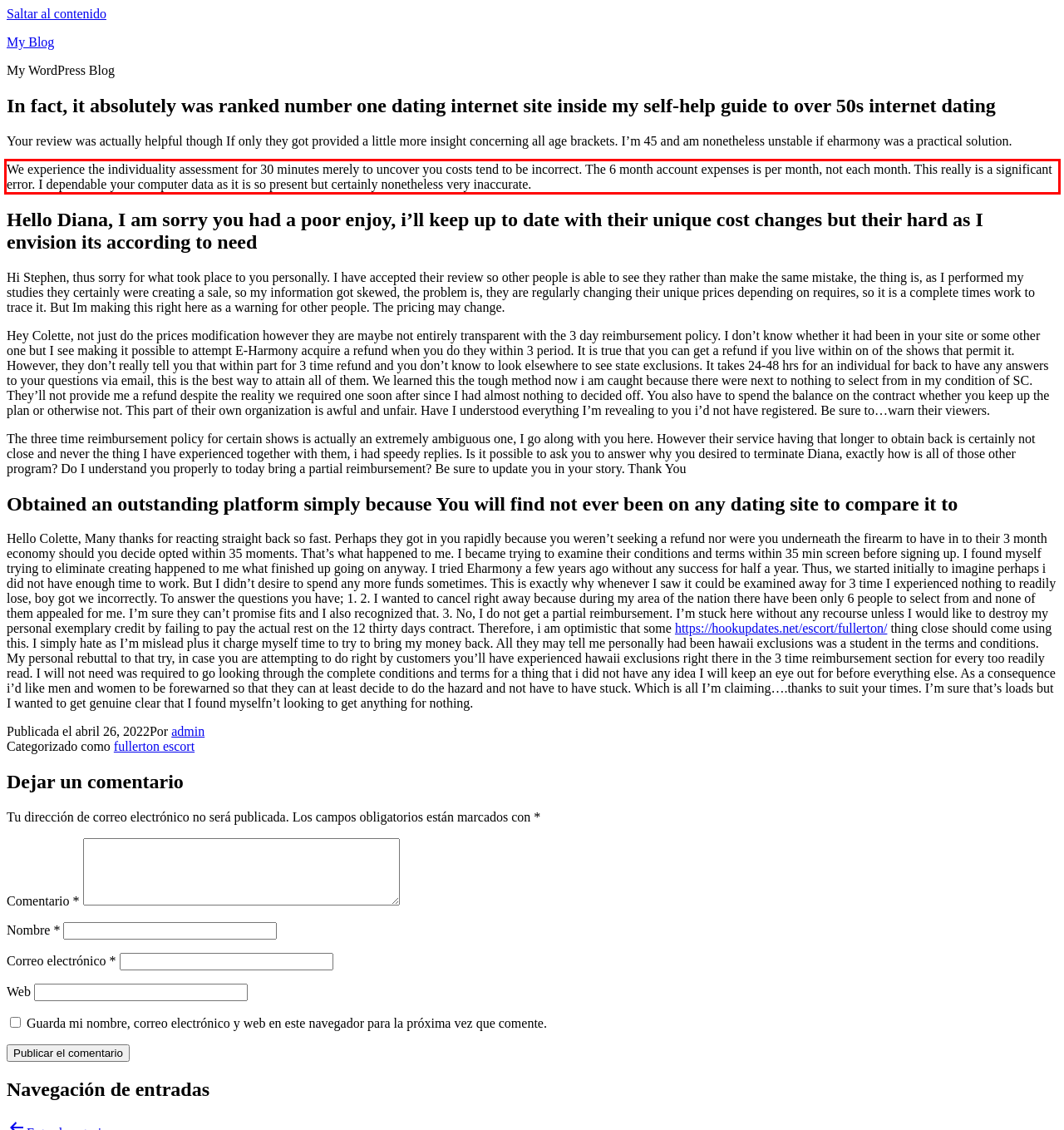You have a screenshot of a webpage with a UI element highlighted by a red bounding box. Use OCR to obtain the text within this highlighted area.

We experience the individuality assessment for 30 minutes merely to uncover you costs tend to be incorrect. The 6 month account expenses is per month, not each month. This really is a significant error. I dependable your computer data as it is so present but certainly nonetheless very inaccurate.